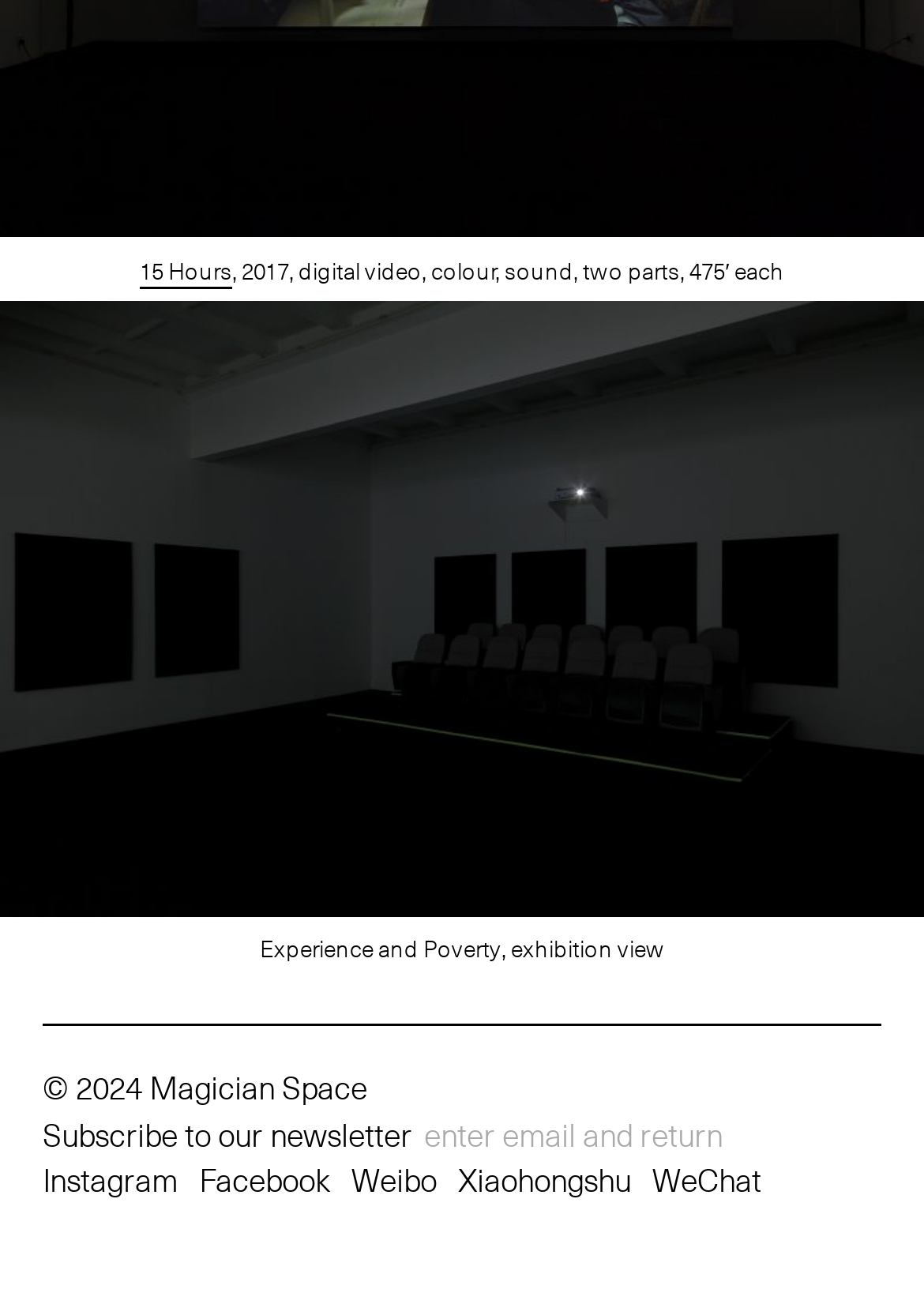Provide a single word or phrase to answer the given question: 
How many social media links are available?

5